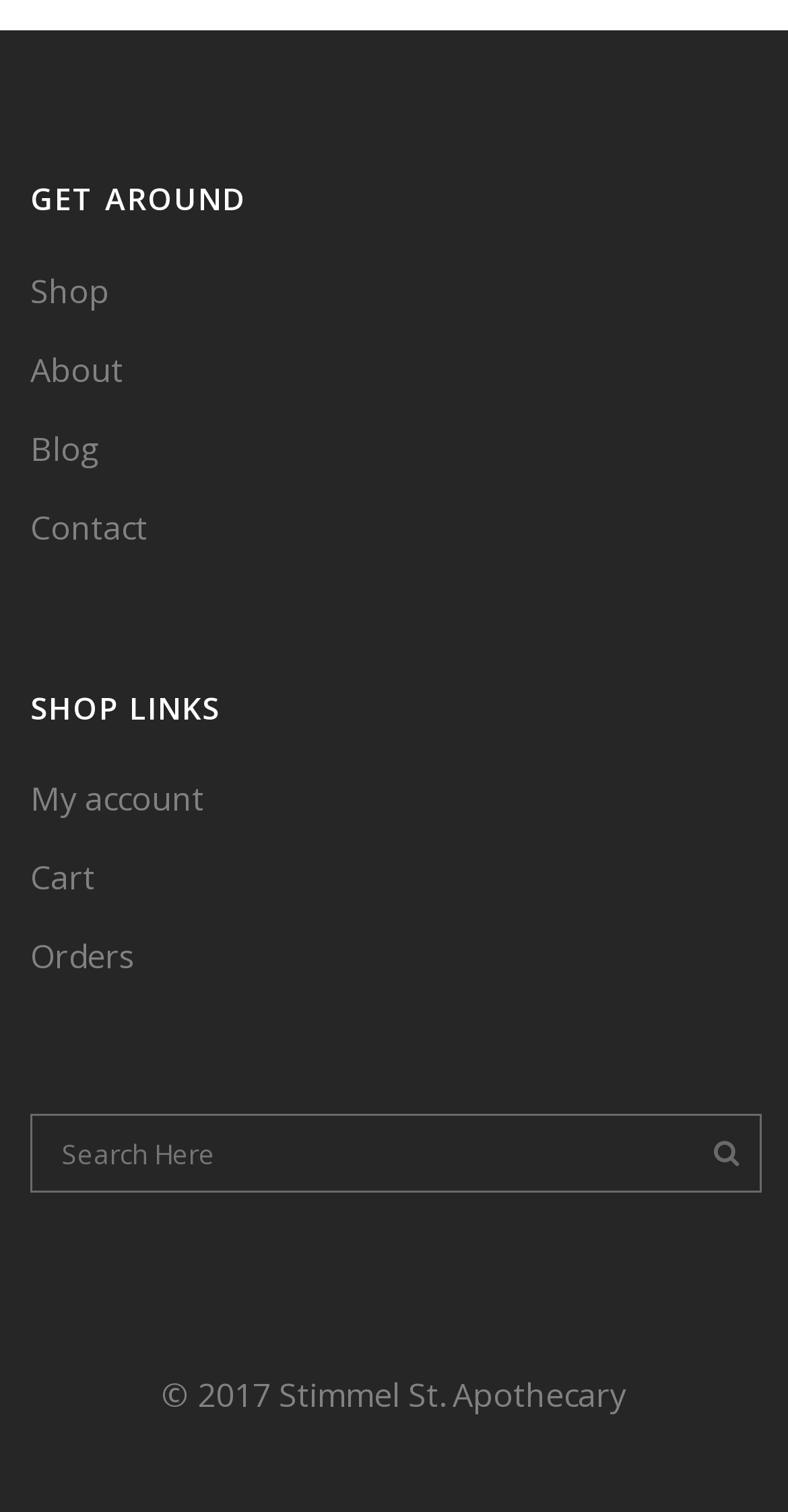Please identify the bounding box coordinates of the area that needs to be clicked to follow this instruction: "Read the article about Best Contact Lenses on the Market 2024".

None